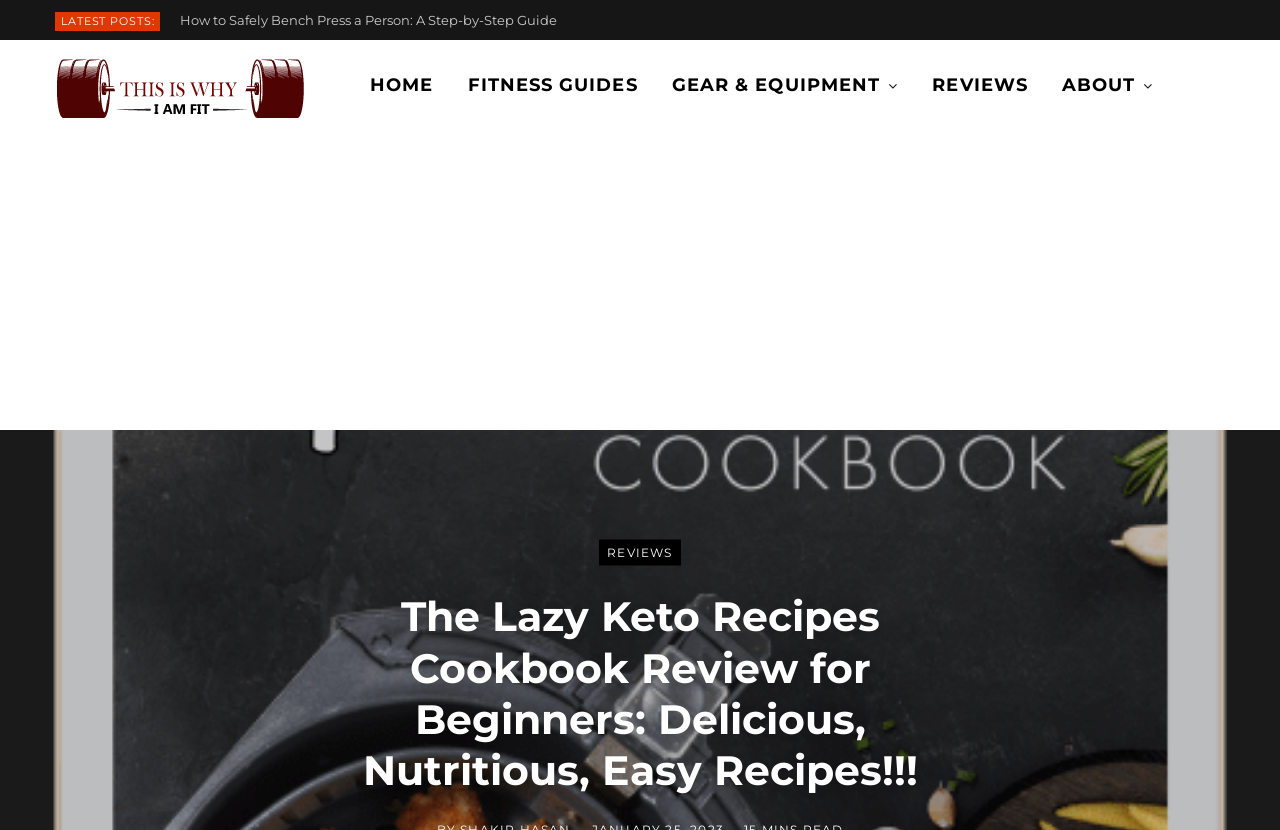Is the webpage focused on fitness?
From the image, respond with a single word or phrase.

Yes